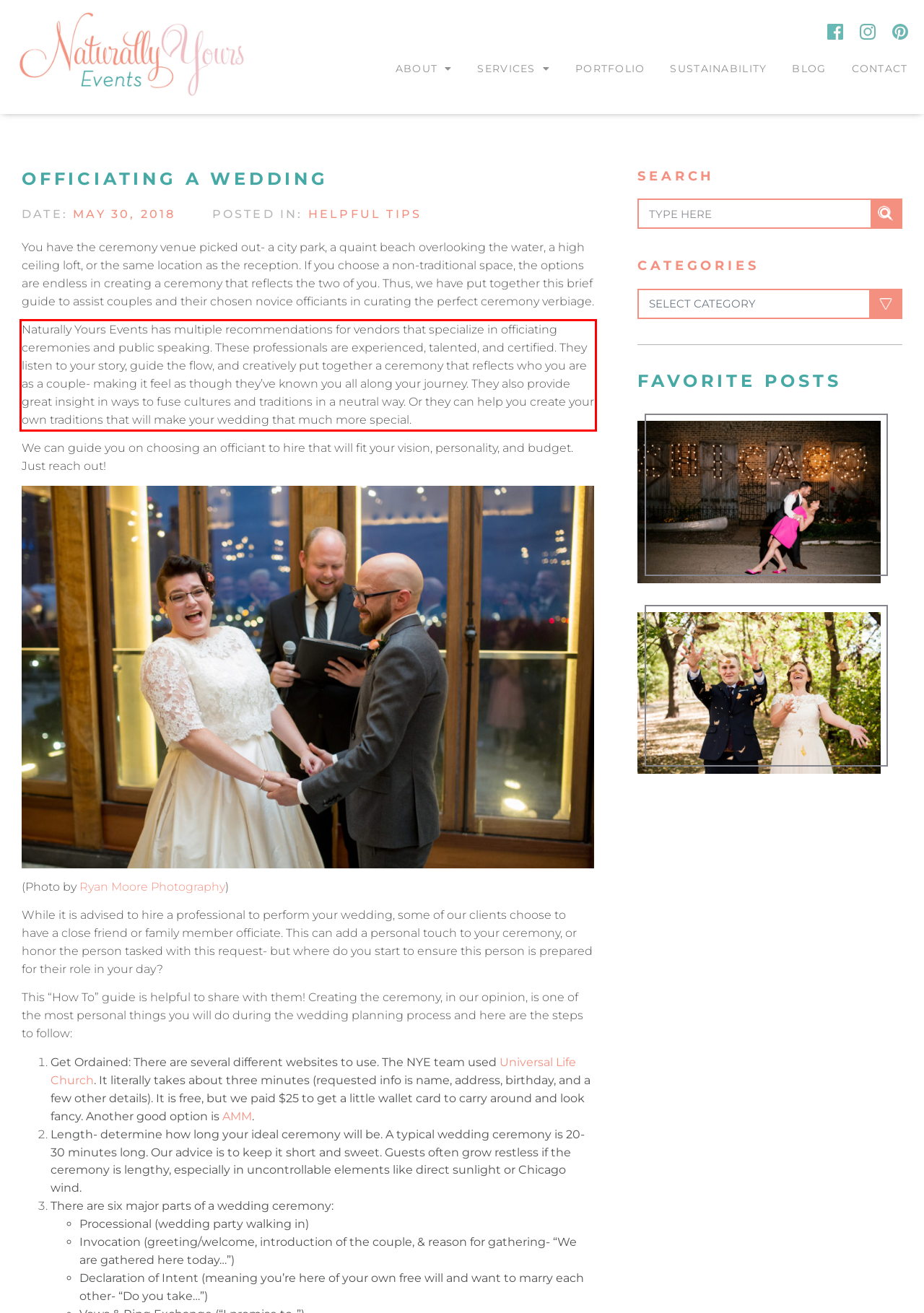You are presented with a webpage screenshot featuring a red bounding box. Perform OCR on the text inside the red bounding box and extract the content.

Naturally Yours Events has multiple recommendations for vendors that specialize in officiating ceremonies and public speaking. These professionals are experienced, talented, and certified. They listen to your story, guide the flow, and creatively put together a ceremony that reflects who you are as a couple- making it feel as though they’ve known you all along your journey. They also provide great insight in ways to fuse cultures and traditions in a neutral way. Or they can help you create your own traditions that will make your wedding that much more special.